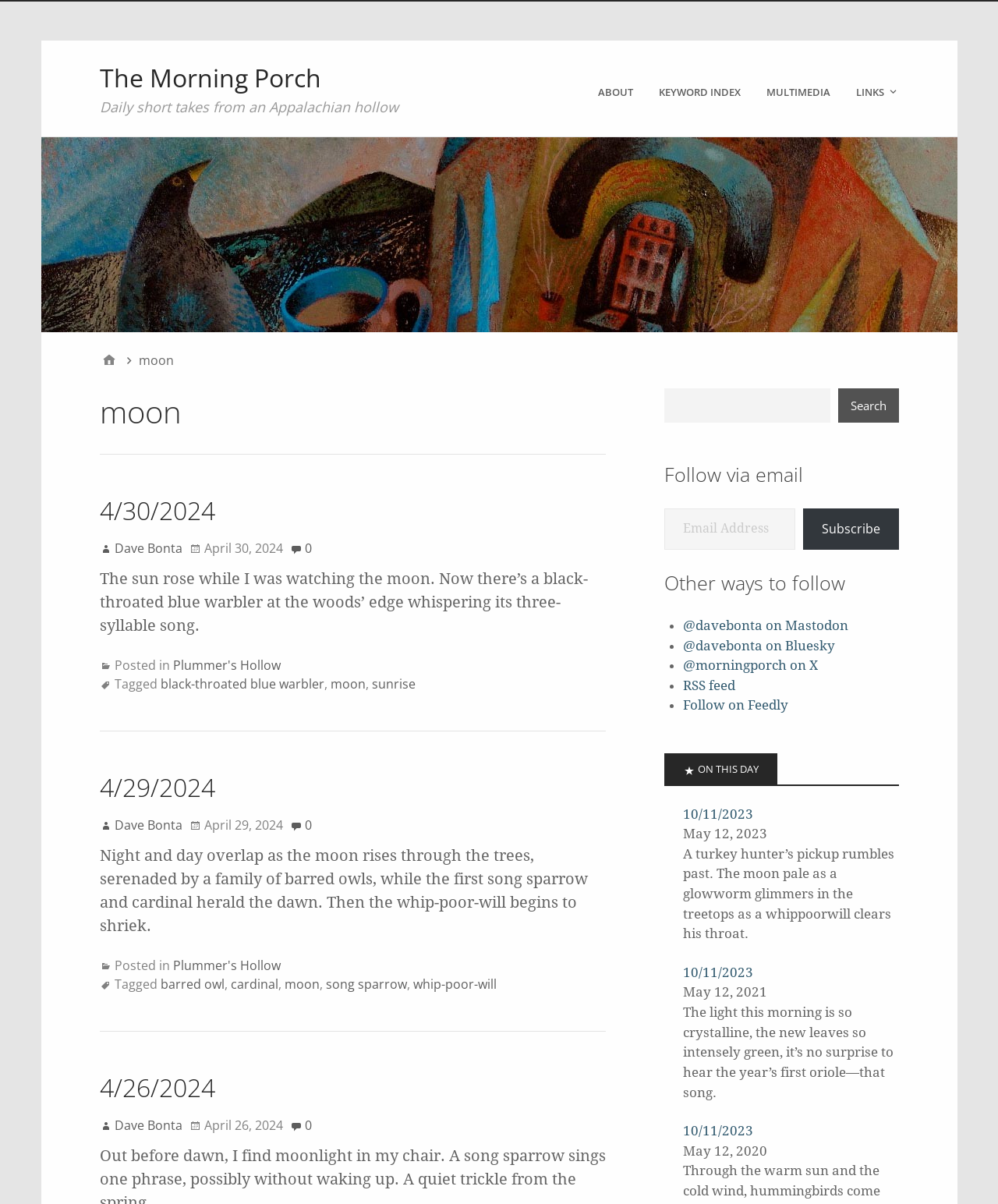For the element described, predict the bounding box coordinates as (top-left x, top-left y, bottom-right x, bottom-right y). All values should be between 0 and 1. Element description: 4/29/2024

[0.1, 0.64, 0.215, 0.668]